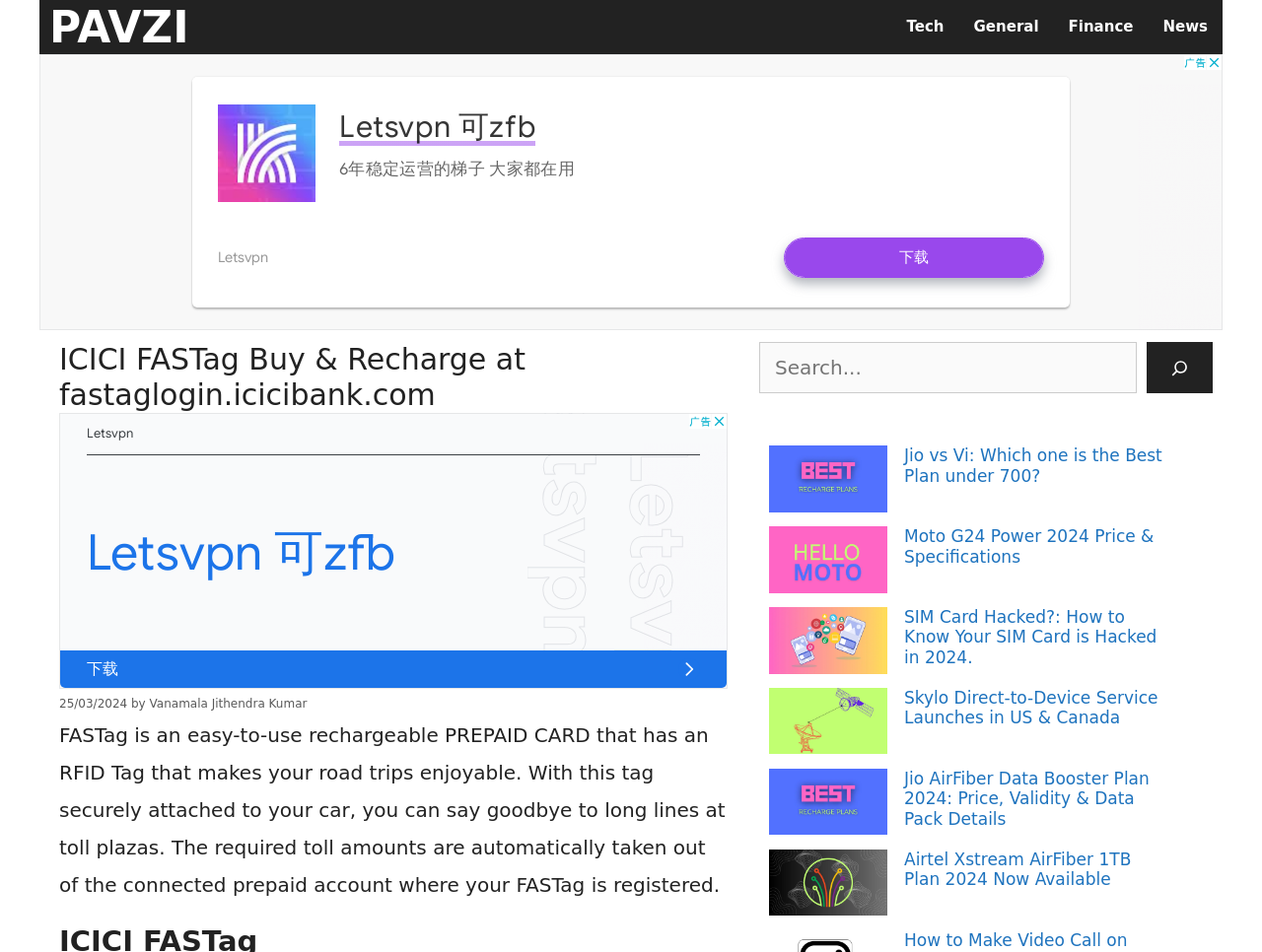Identify the bounding box coordinates of the area you need to click to perform the following instruction: "Click on the 'PAVZI' link".

[0.039, 0.0, 0.15, 0.057]